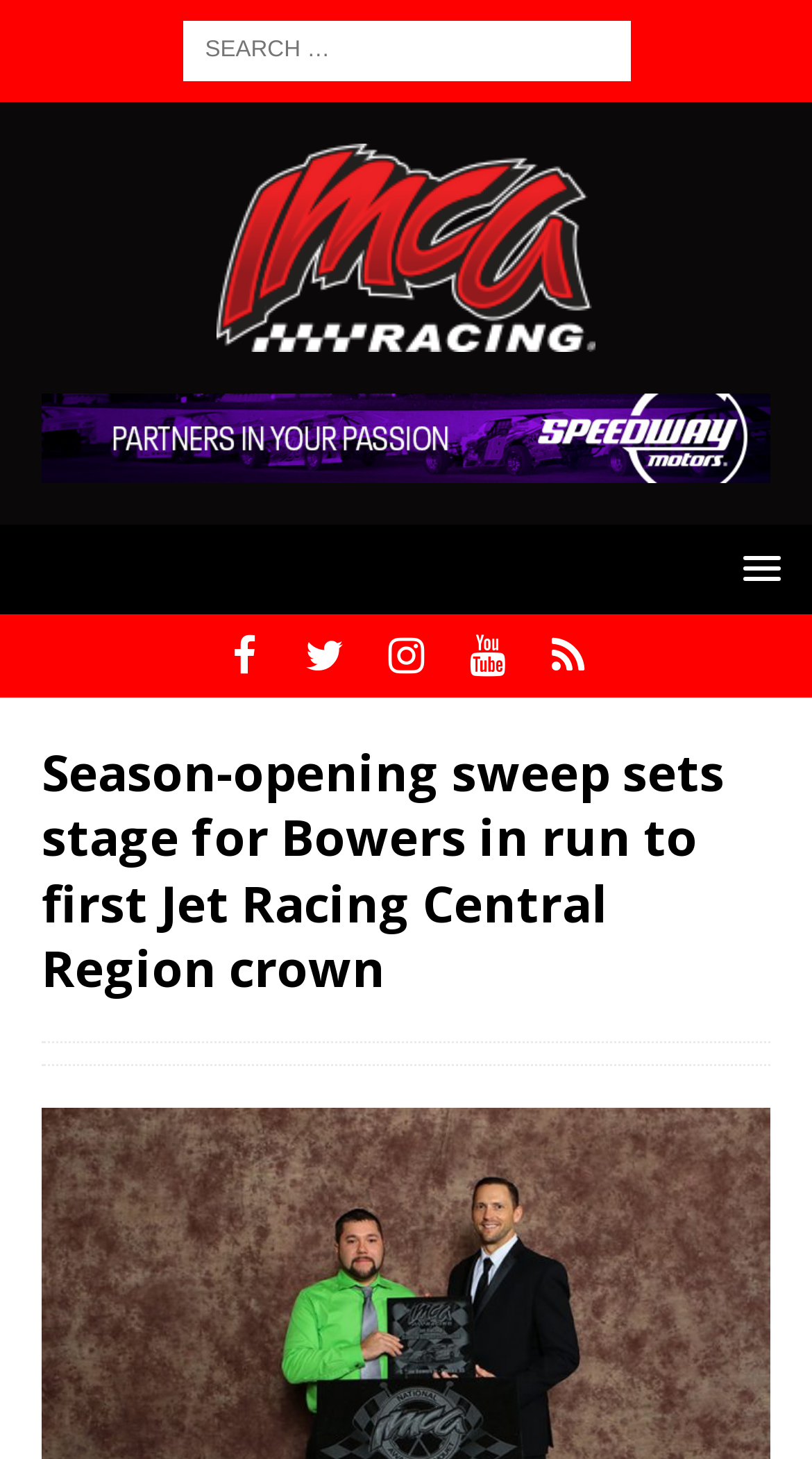Please examine the image and answer the question with a detailed explanation:
How many social media links are there?

There are five social media links located at the middle of the webpage, which are Facebook, Twitter, Instagram, YouTube, and Spotify. These links are represented by icons and can be found by examining the link elements with the corresponding icon names.